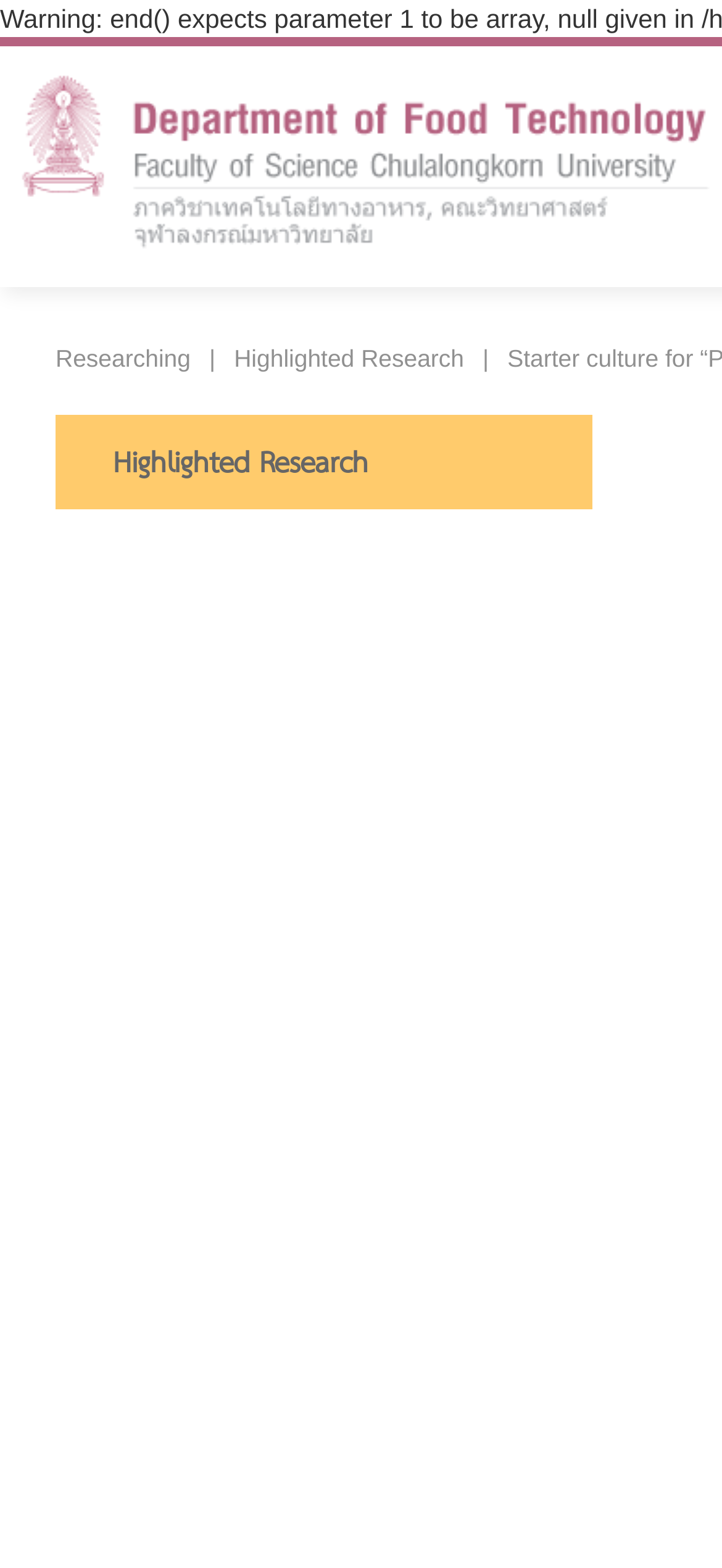Please find the bounding box for the following UI element description. Provide the coordinates in (top-left x, top-left y, bottom-right x, bottom-right y) format, with values between 0 and 1: Highlighted Research

[0.324, 0.219, 0.703, 0.24]